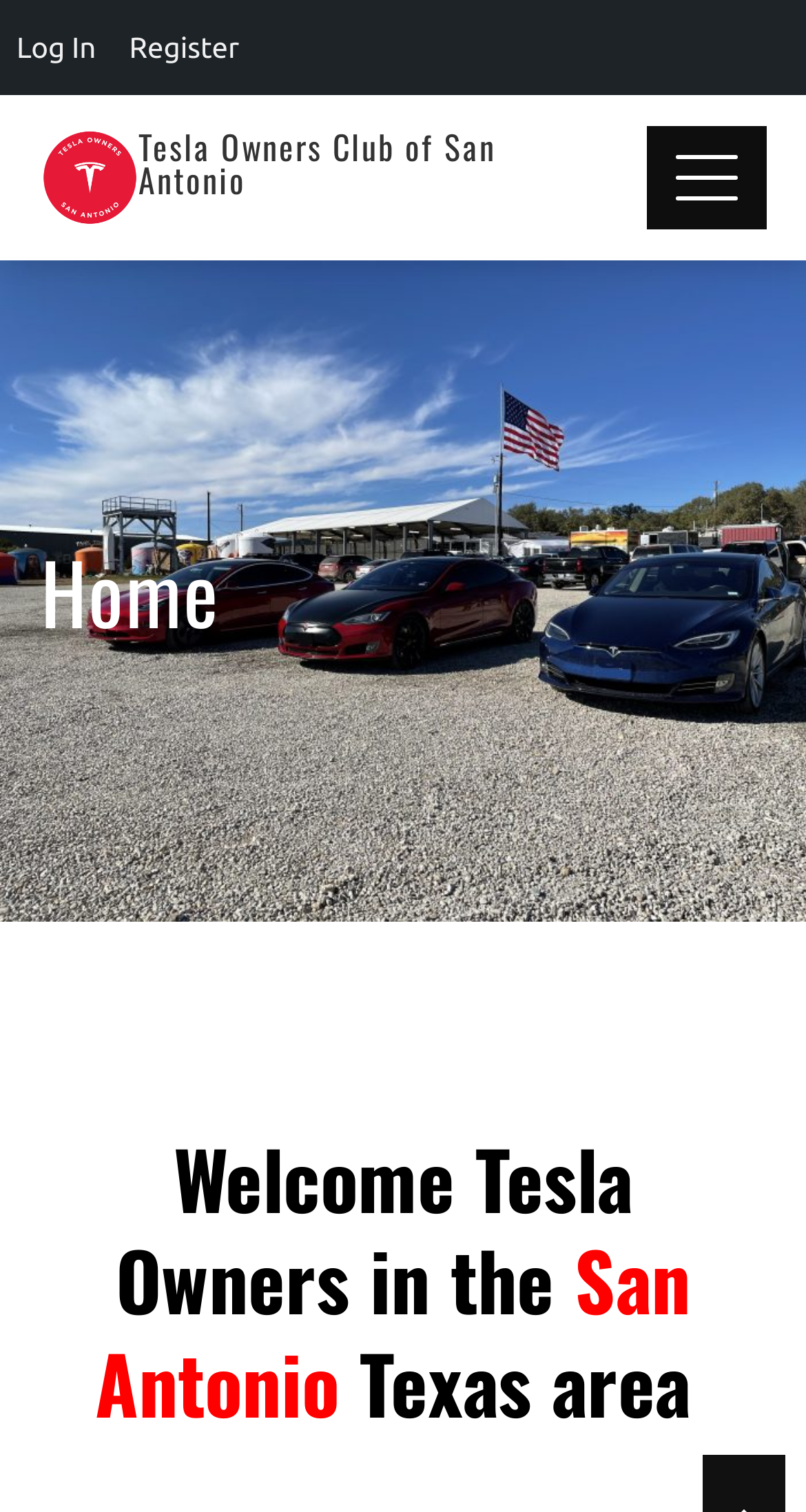What are the two options for users who are not logged in?
Based on the image, answer the question in a detailed manner.

The two options for users who are not logged in can be found in the menu items located at the top right corner of the webpage, which are 'Log In' and 'Register'.